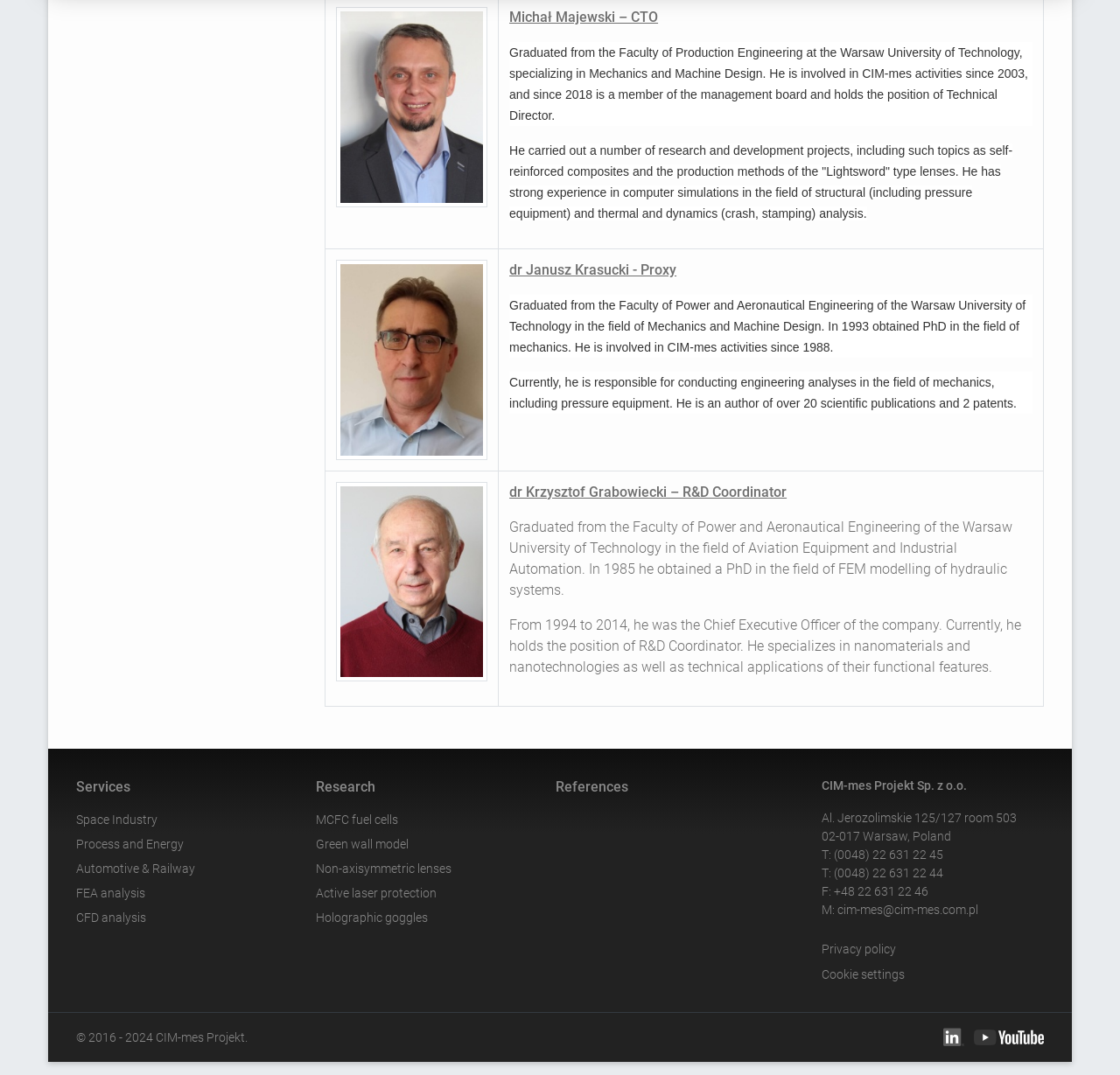Identify the bounding box coordinates of the area that should be clicked in order to complete the given instruction: "Click on Services". The bounding box coordinates should be four float numbers between 0 and 1, i.e., [left, top, right, bottom].

[0.068, 0.723, 0.116, 0.742]